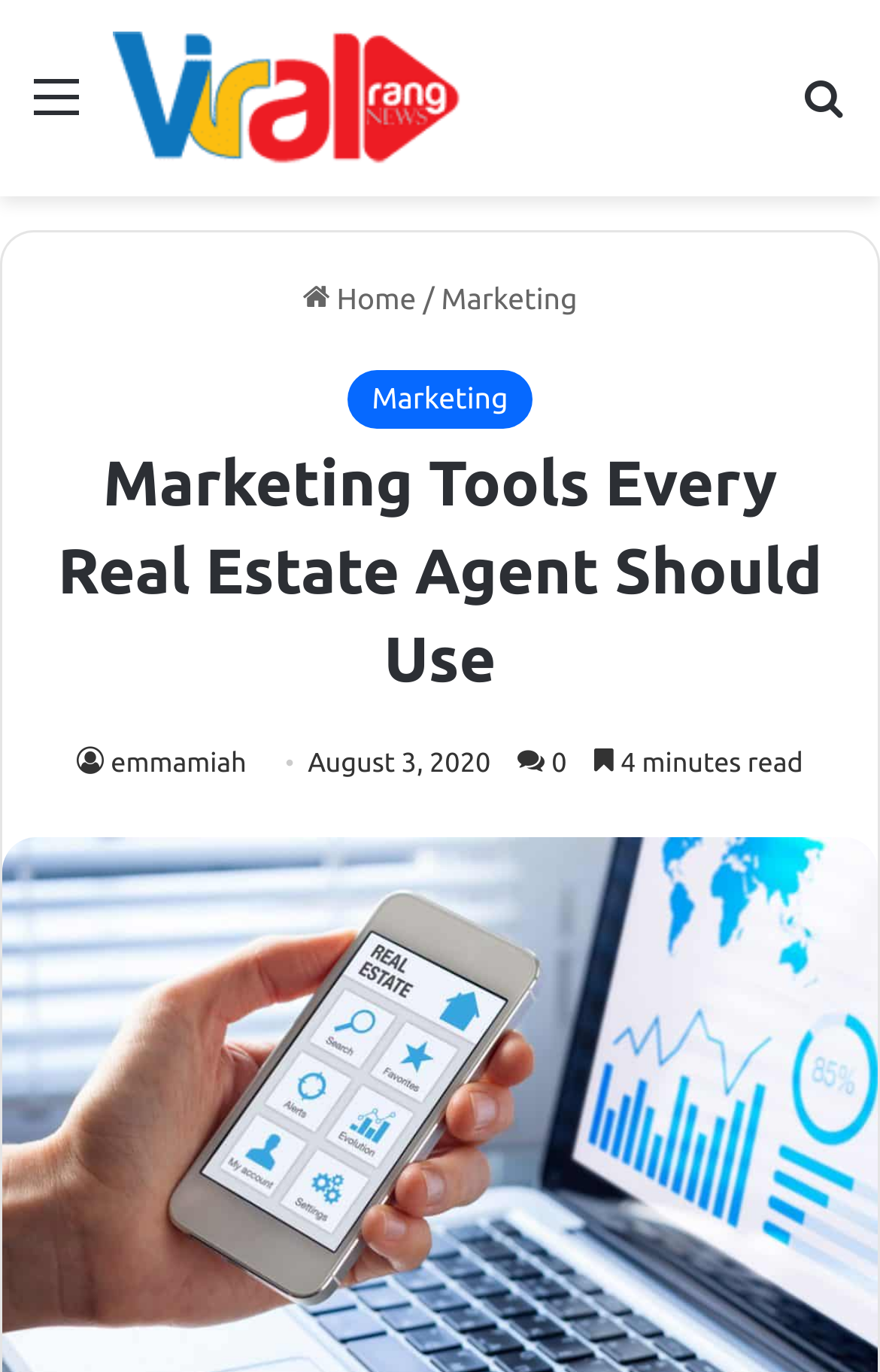What is the name of the website?
Please answer the question with as much detail and depth as you can.

I determined the name of the website by looking at the link element with the text 'Viral Rang' which is located at the top of the webpage, indicating it is the website's logo or title.